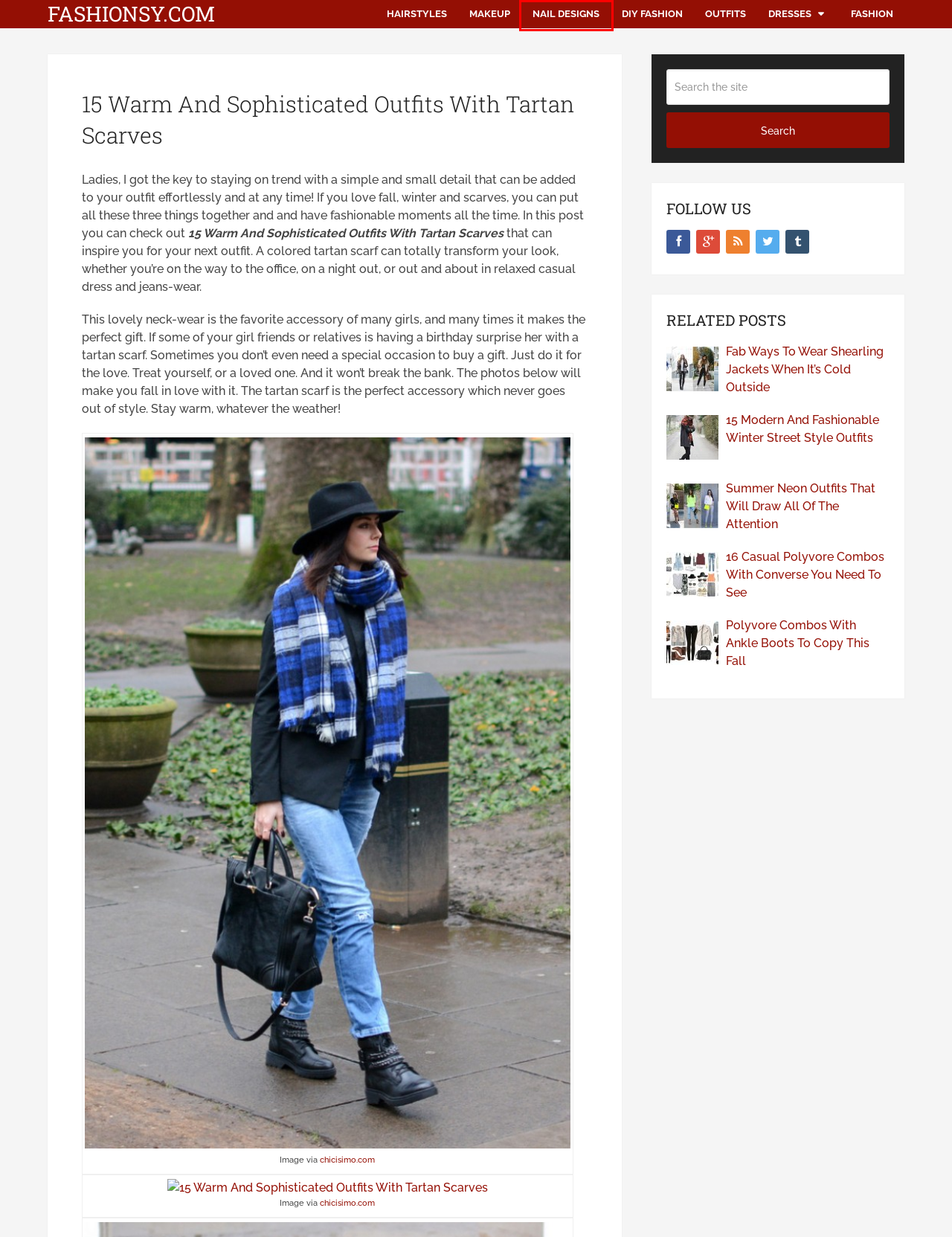You have a screenshot of a webpage, and a red bounding box highlights an element. Select the webpage description that best fits the new page after clicking the element within the bounding box. Options are:
A. Outfits Archives - fashionsy.com
B. DIY Fashion Archives - fashionsy.com
C. Dresses Archives - fashionsy.com
D. Summer Neon Outfits That Will Draw All Of The Attention - fashionsy.com
E. fashionsy.com - Be Unique, Be Different, Be Fashionable
F. Fab Ways To Wear Shearling Jackets When It's Cold Outside - fashionsy.com
G. Nail Designs Archives - fashionsy.com
H. Hairstyles Archives - fashionsy.com

G